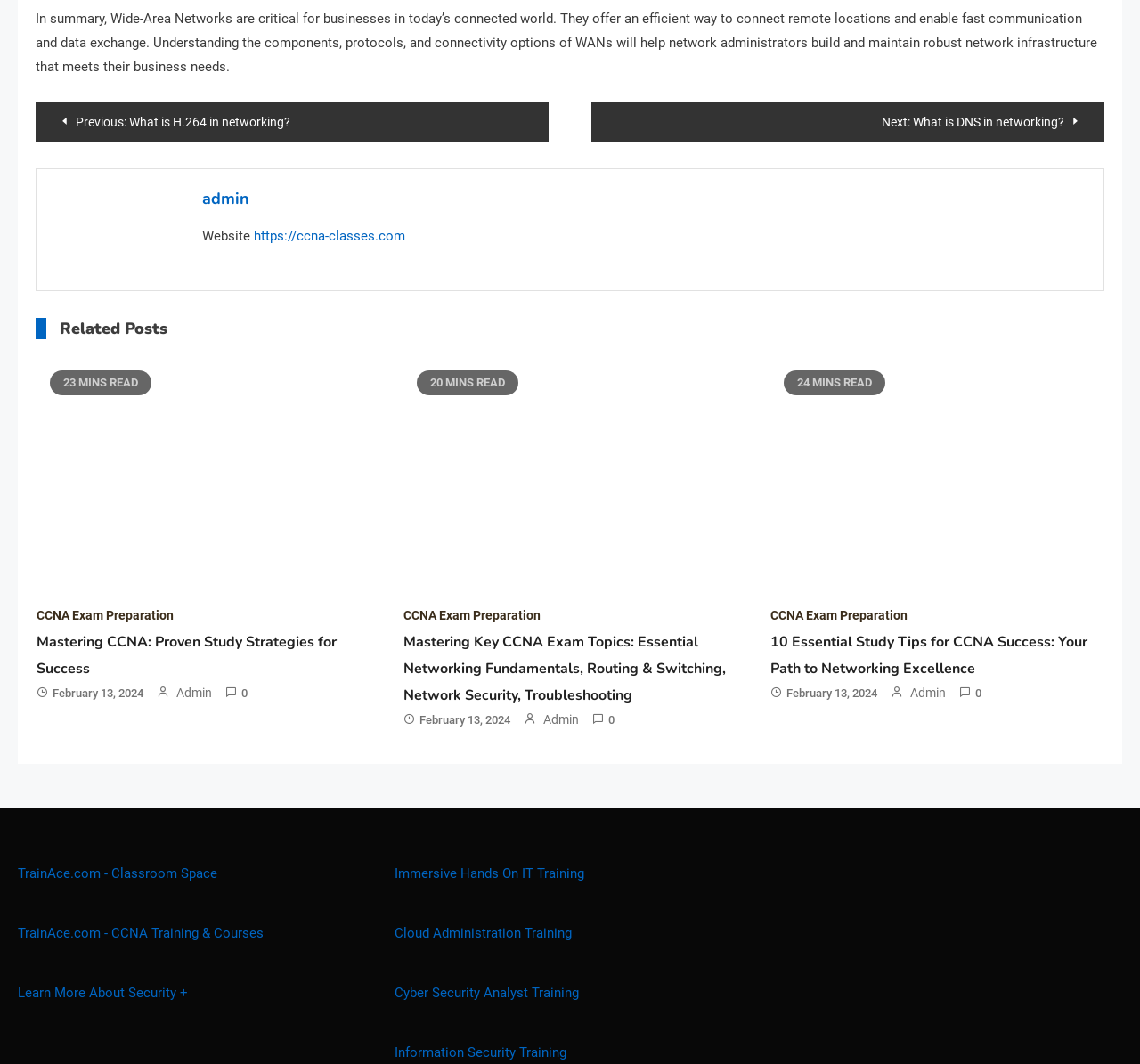Identify the bounding box coordinates for the element you need to click to achieve the following task: "Click on the 'Mastering CCNA: Proven Study Strategies for Success' link". Provide the bounding box coordinates as four float numbers between 0 and 1, in the form [left, top, right, bottom].

[0.032, 0.594, 0.295, 0.638]